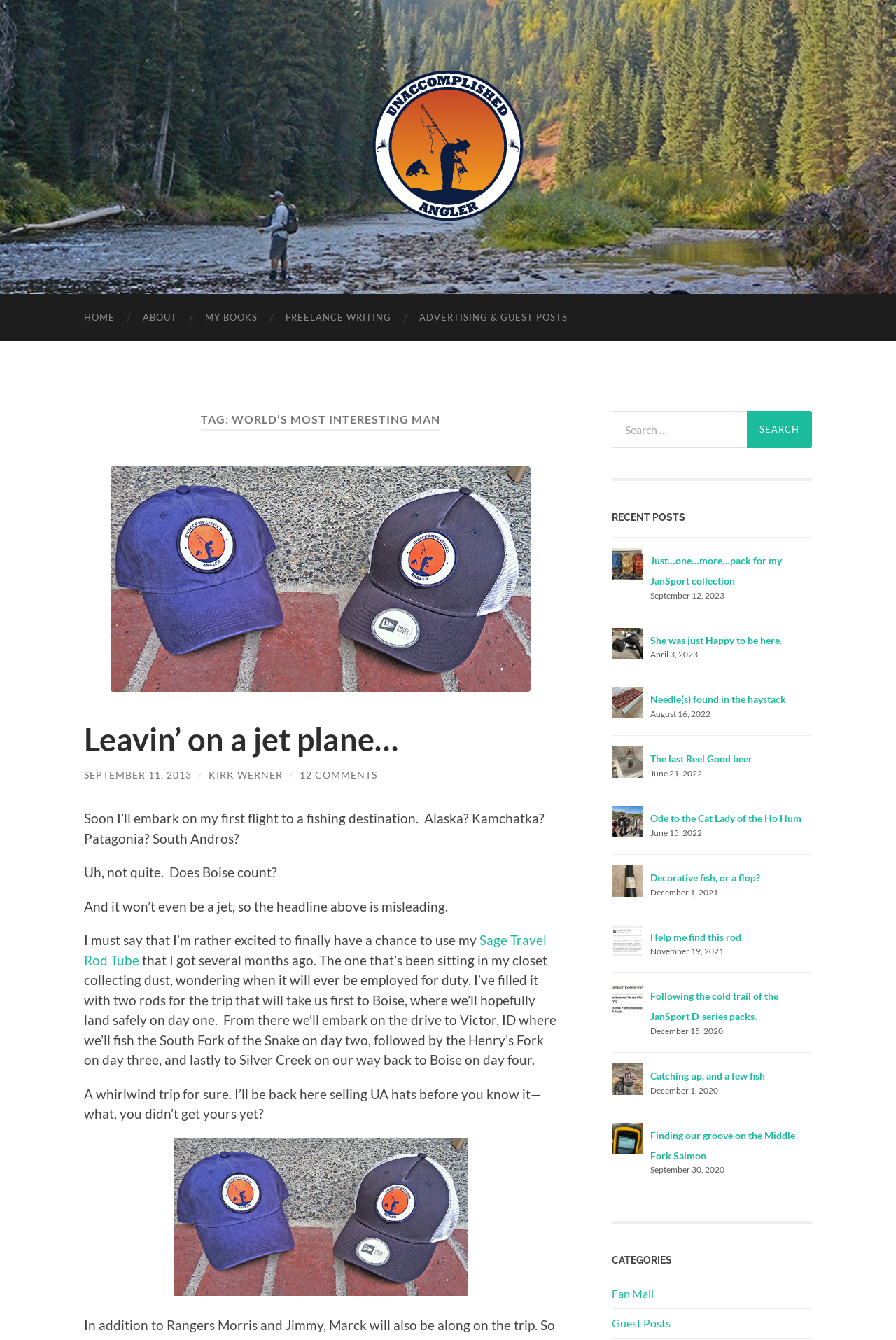Find the bounding box coordinates for the area you need to click to carry out the instruction: "Click on the 'Sage Travel Rod Tube' link". The coordinates should be four float numbers between 0 and 1, indicated as [left, top, right, bottom].

[0.094, 0.696, 0.61, 0.722]